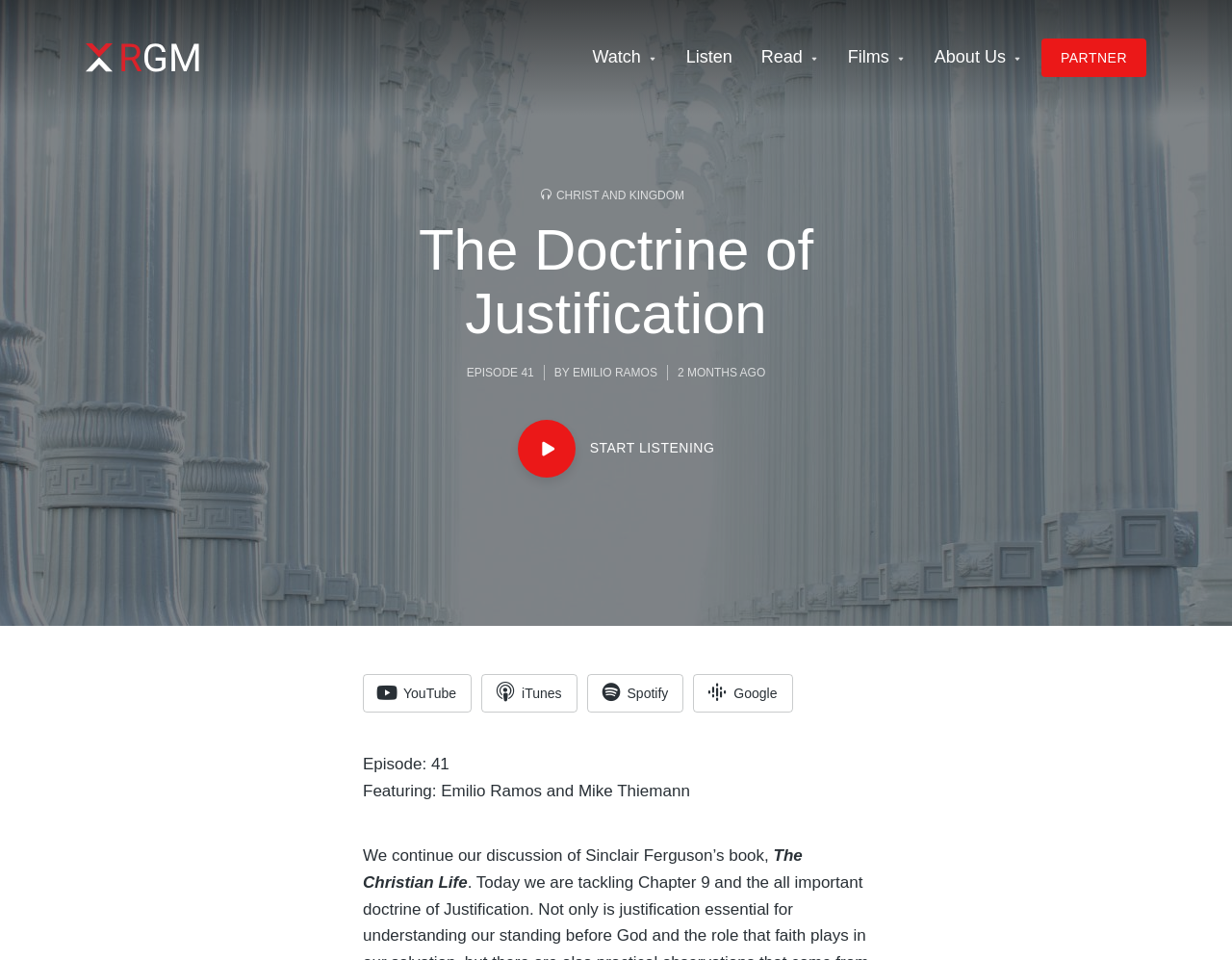What is the main title displayed on this webpage?

The Doctrine of Justification